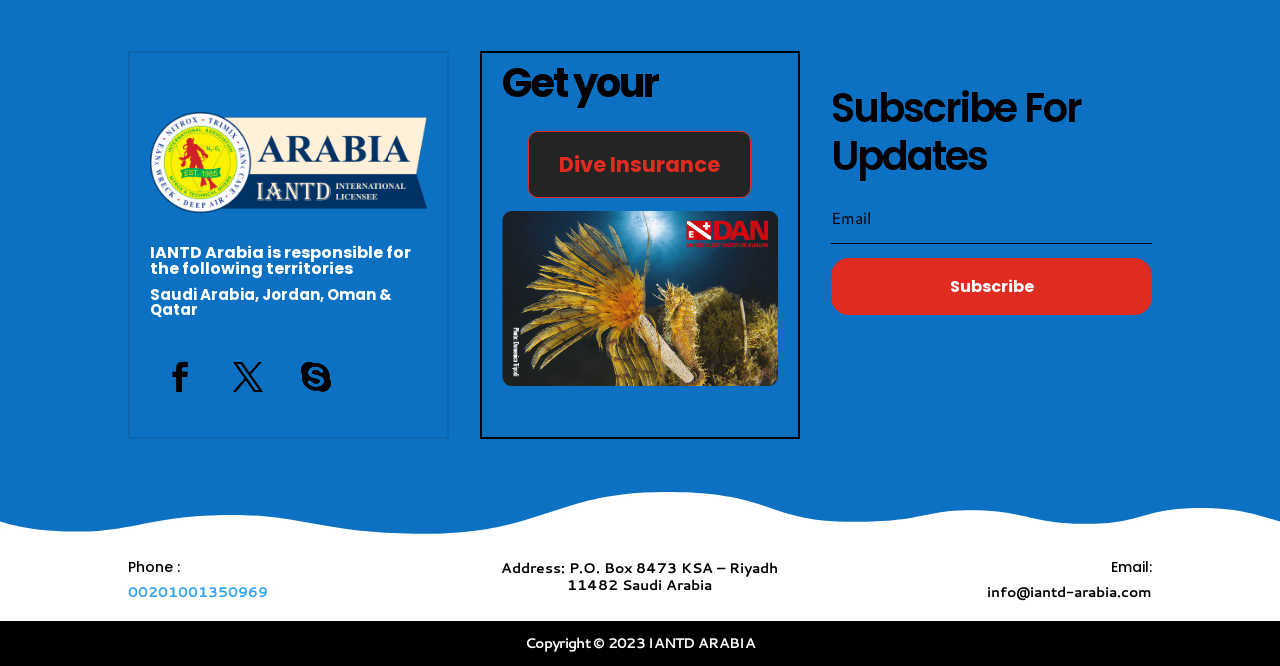Locate the bounding box of the UI element with the following description: "Dive Insurance".

[0.413, 0.196, 0.587, 0.298]